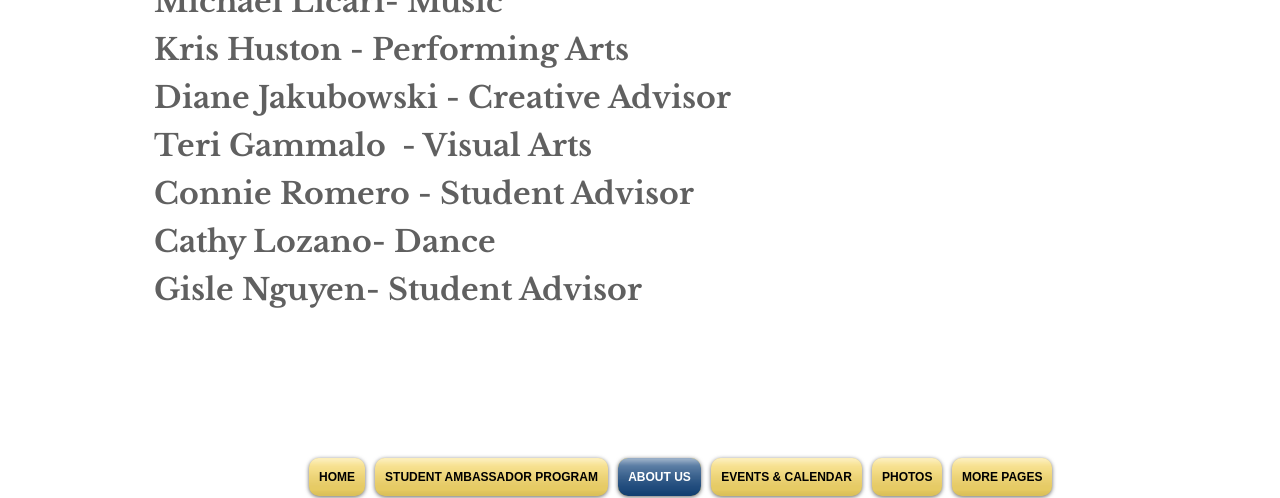What is the last link in the navigation menu?
Using the details from the image, give an elaborate explanation to answer the question.

I looked at the navigation menu, which is represented by the element with the text 'Site'. I then looked at the links within this menu, which are 'HOME', 'STUDENT AMBASSADOR PROGRAM', 'ABOUT US', 'EVENTS & CALENDAR', 'PHOTOS', and 'MORE PAGES'. The last link in this menu is 'MORE PAGES'.